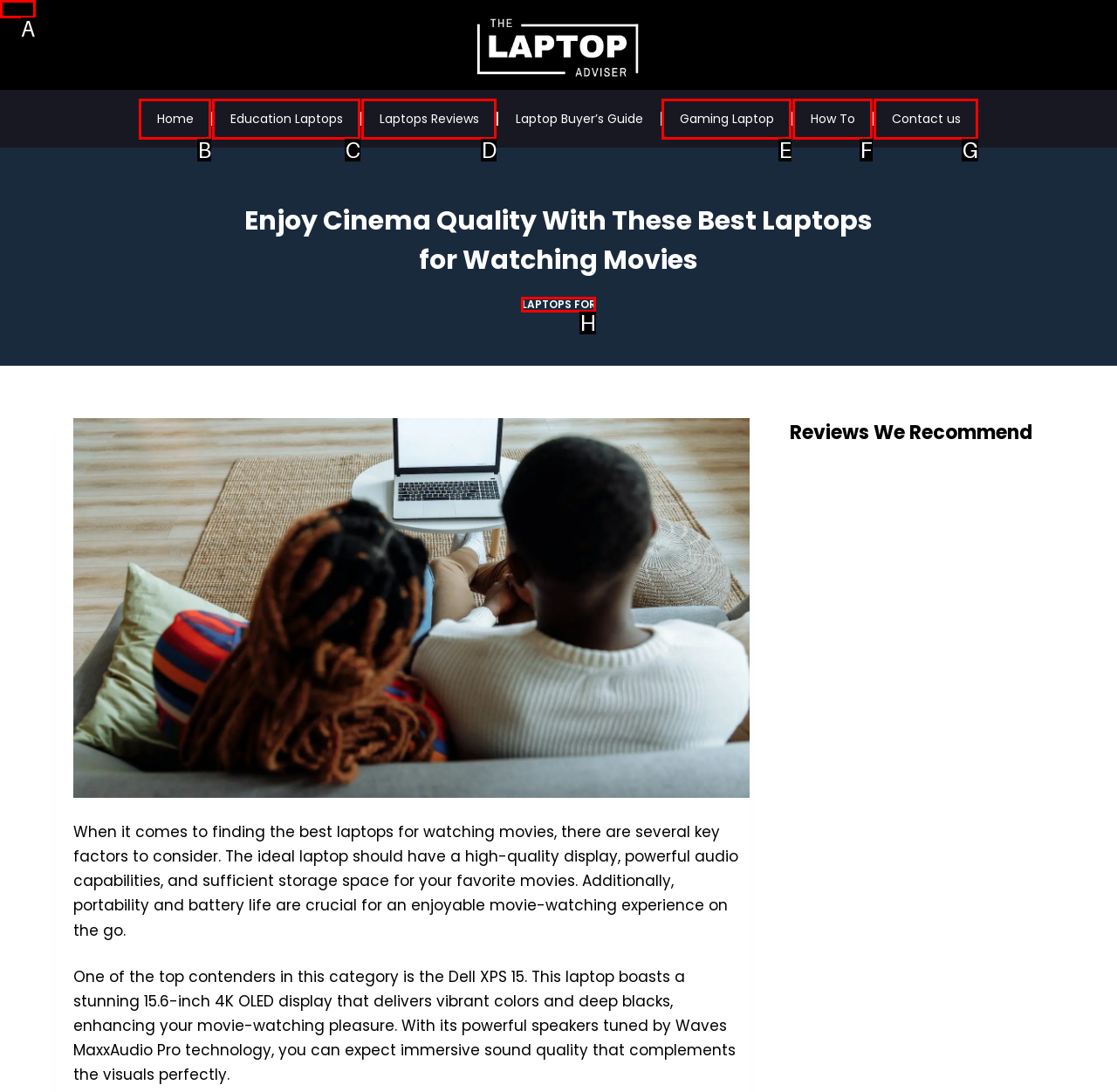Find the option that best fits the description: Gaming Laptop. Answer with the letter of the option.

E